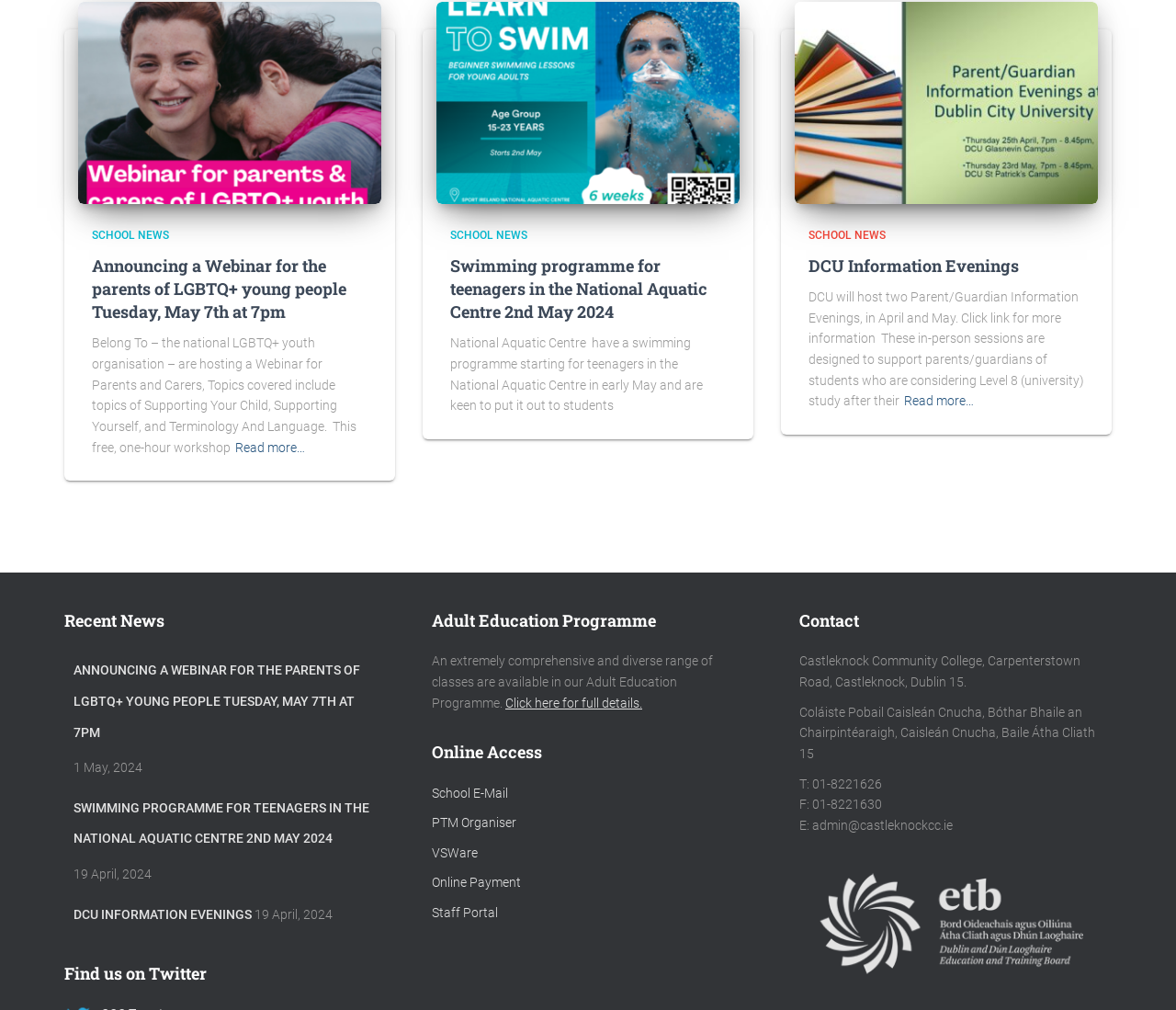Determine the bounding box coordinates for the clickable element required to fulfill the instruction: "Click the link to read more about the webinar for parents of LGBTQ+ young people". Provide the coordinates as four float numbers between 0 and 1, i.e., [left, top, right, bottom].

[0.2, 0.433, 0.259, 0.453]